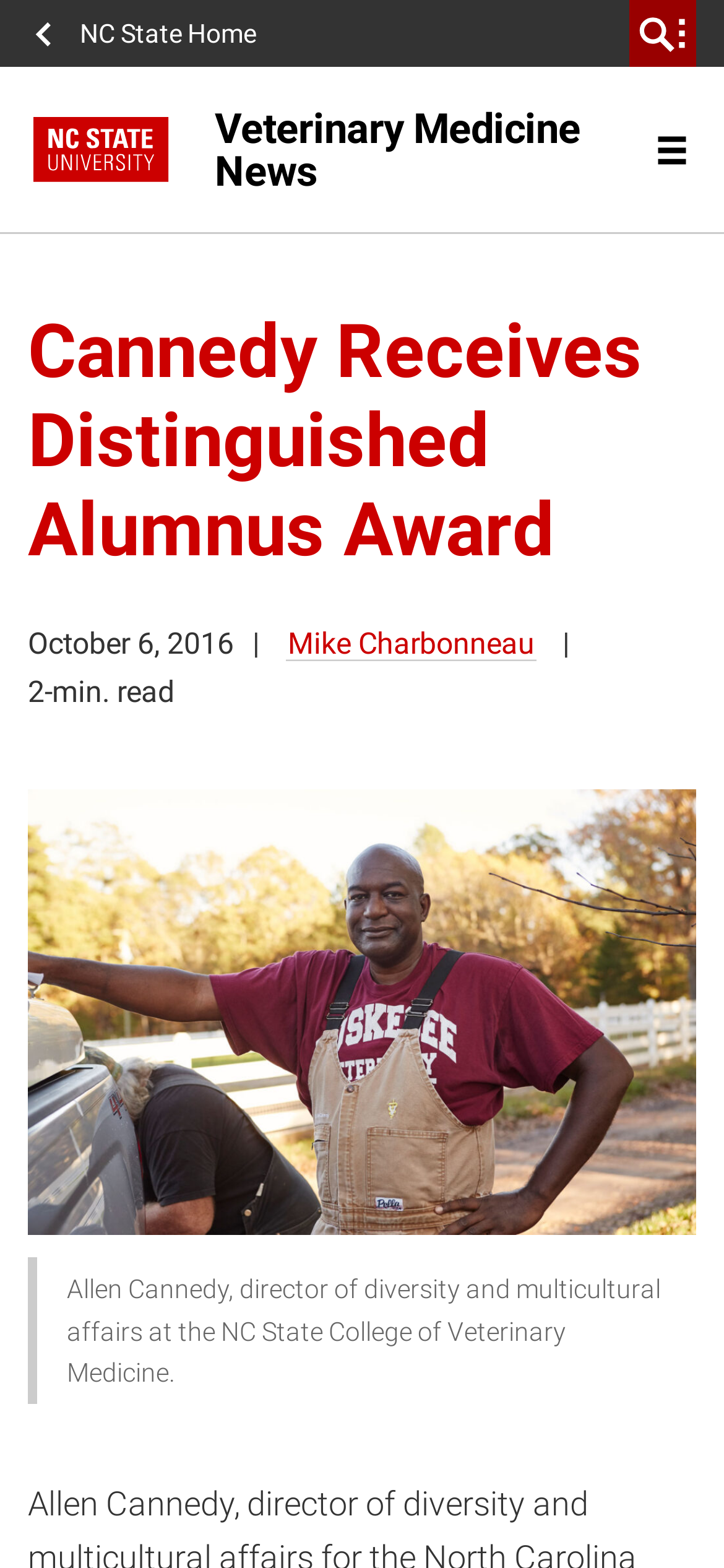Please determine the bounding box coordinates for the UI element described here. Use the format (top-left x, top-left y, bottom-right x, bottom-right y) with values bounded between 0 and 1: Veterinary Medicine News

[0.046, 0.069, 0.954, 0.122]